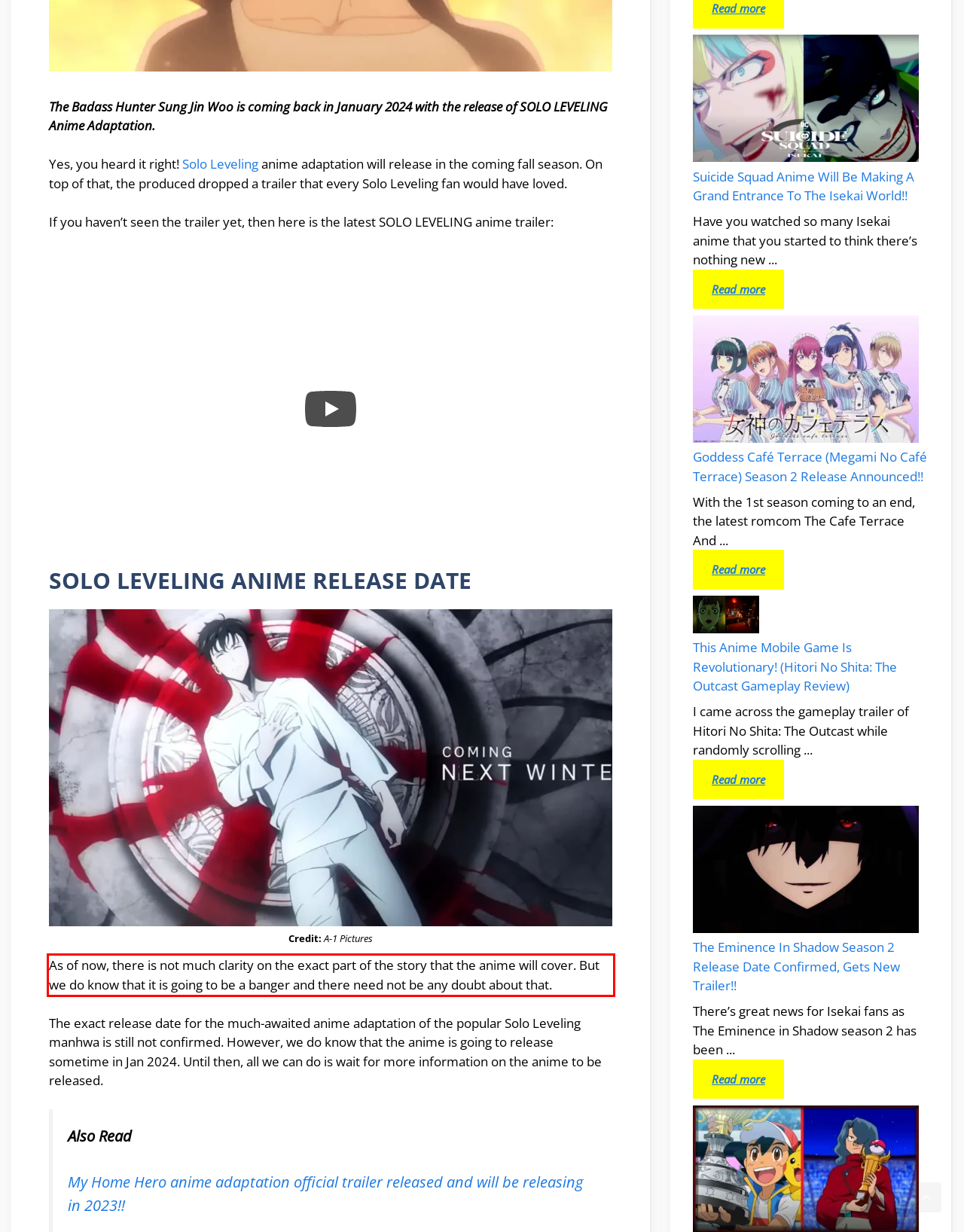With the provided screenshot of a webpage, locate the red bounding box and perform OCR to extract the text content inside it.

As of now, there is not much clarity on the exact part of the story that the anime will cover. But we do know that it is going to be a banger and there need not be any doubt about that.